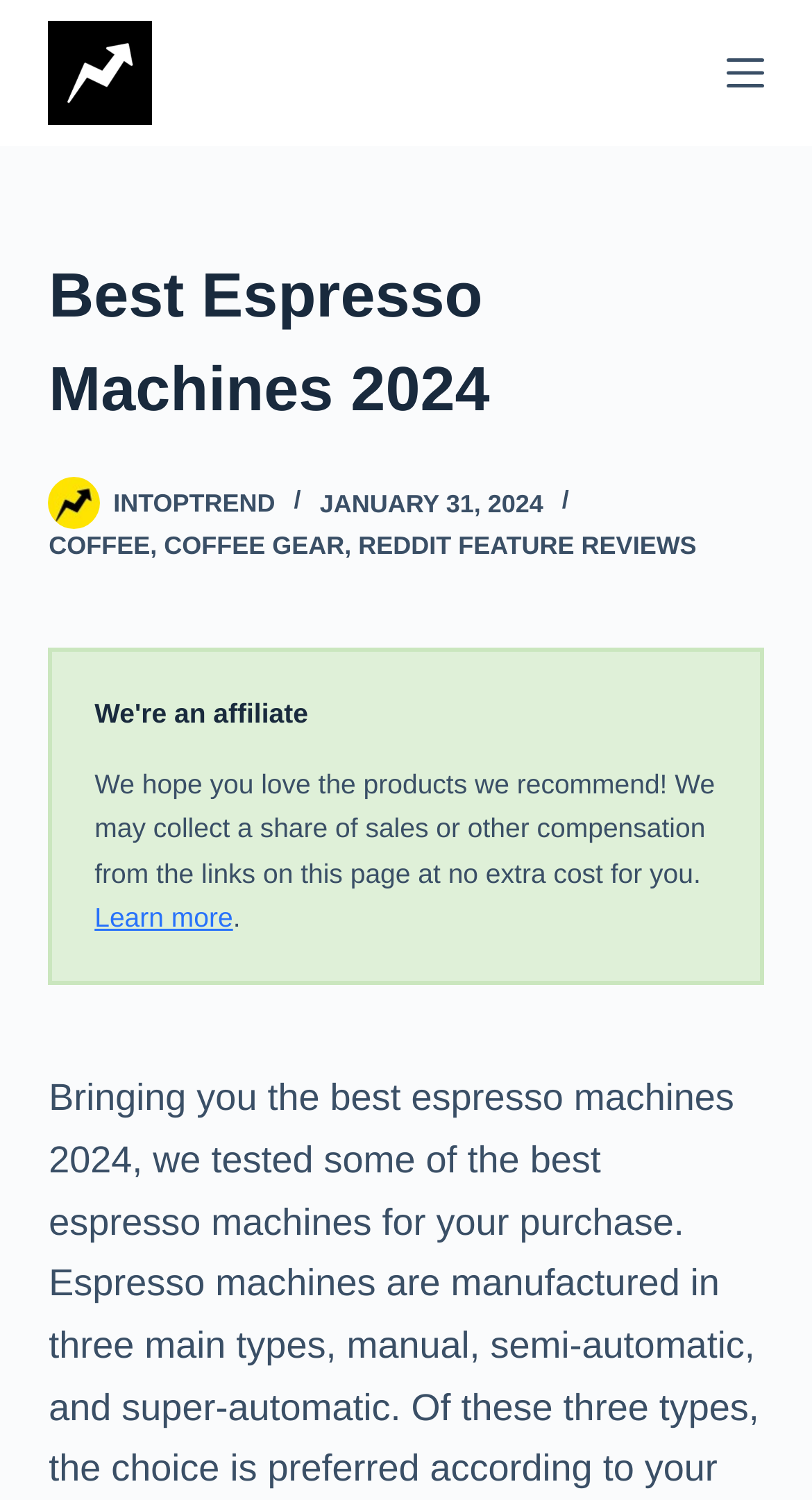Please provide a brief answer to the following inquiry using a single word or phrase:
What is the name of the website?

INTOPTREND